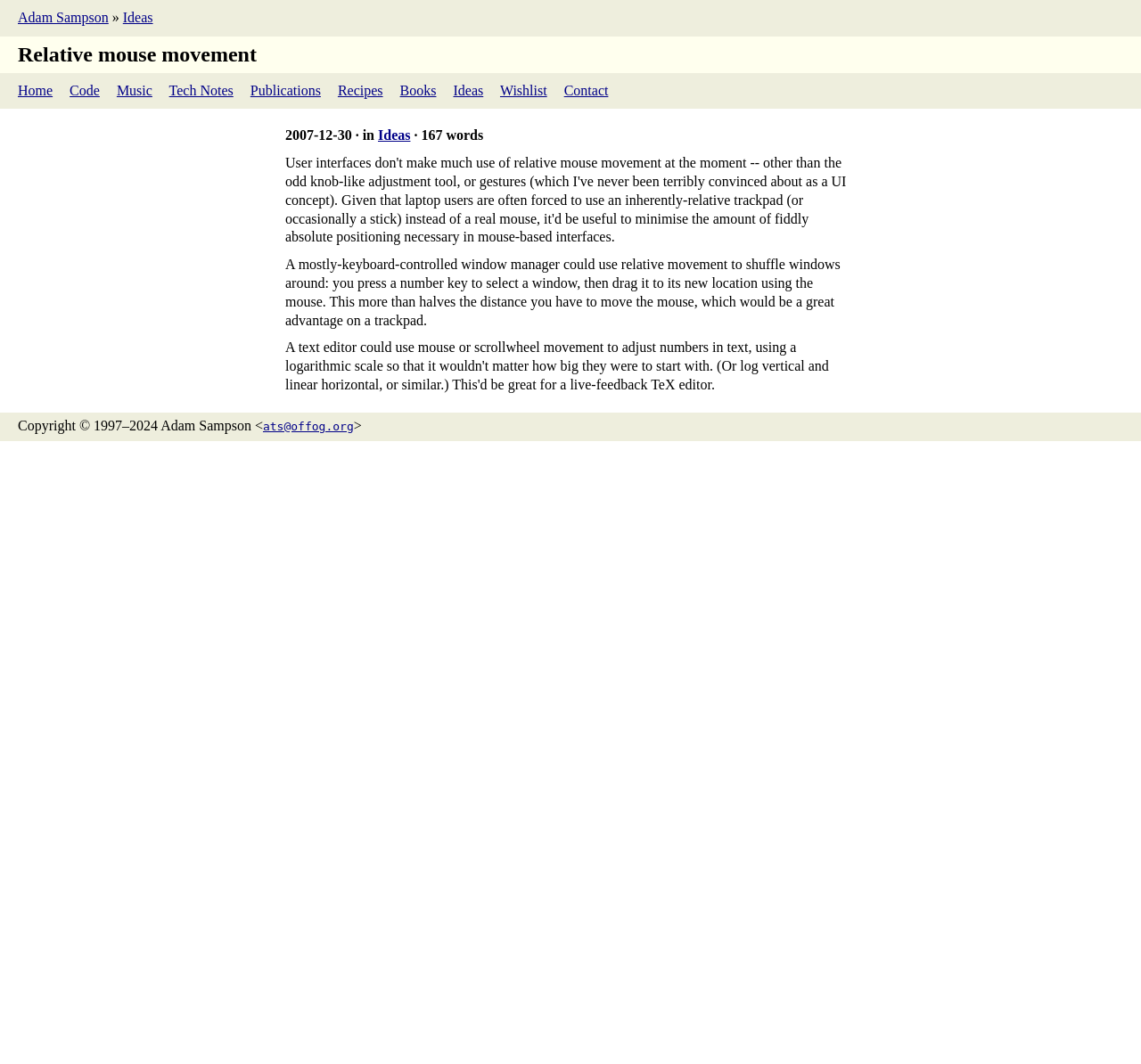What is the author's name?
Examine the image and provide an in-depth answer to the question.

The author's name is mentioned in the link 'Adam Sampson' at the top of the page, and also in the copyright notice at the bottom of the page.